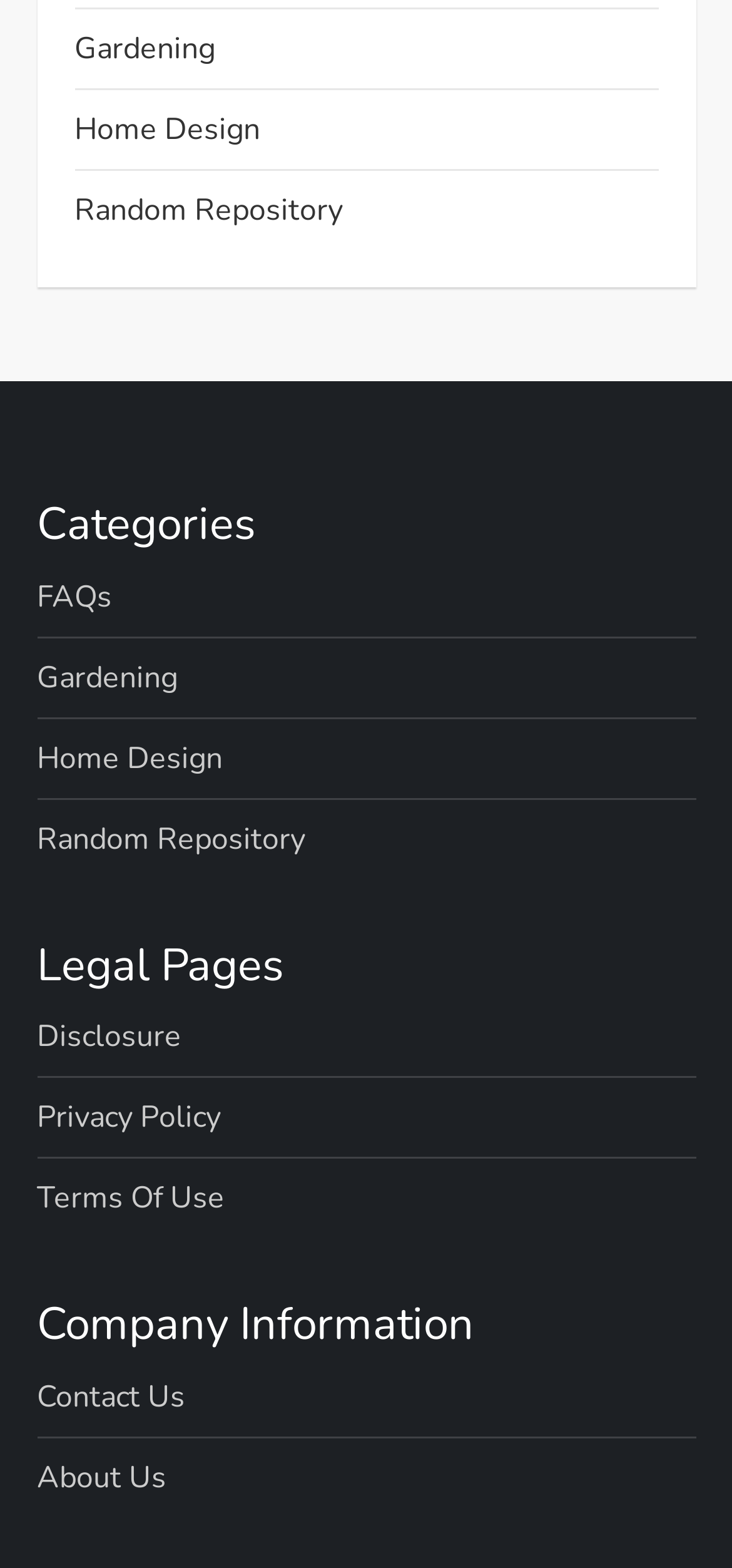Provide the bounding box coordinates of the HTML element this sentence describes: "Terms Of Use".

[0.05, 0.748, 0.306, 0.781]